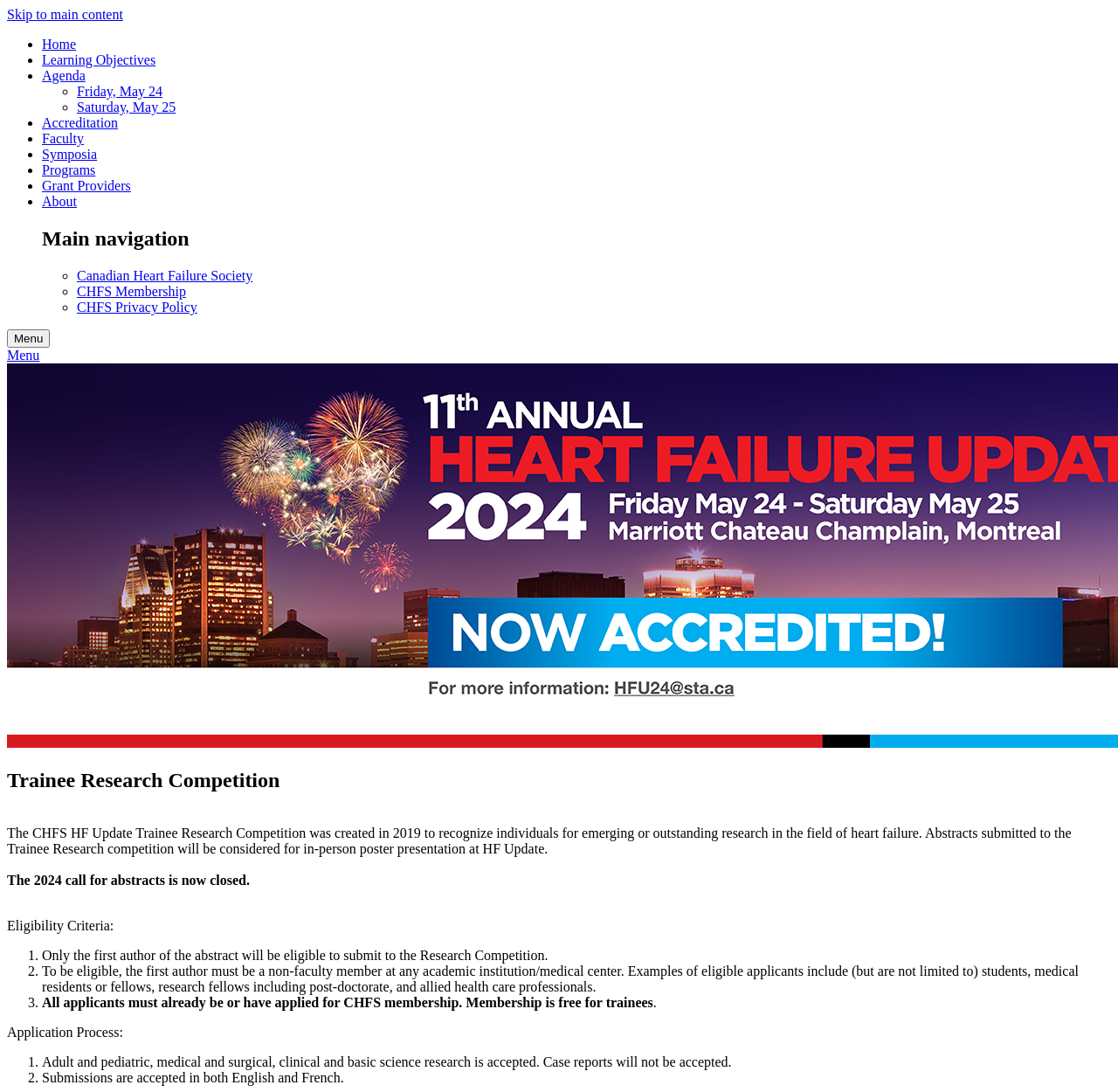Please locate the clickable area by providing the bounding box coordinates to follow this instruction: "Open the 'Menu'".

[0.006, 0.301, 0.045, 0.318]